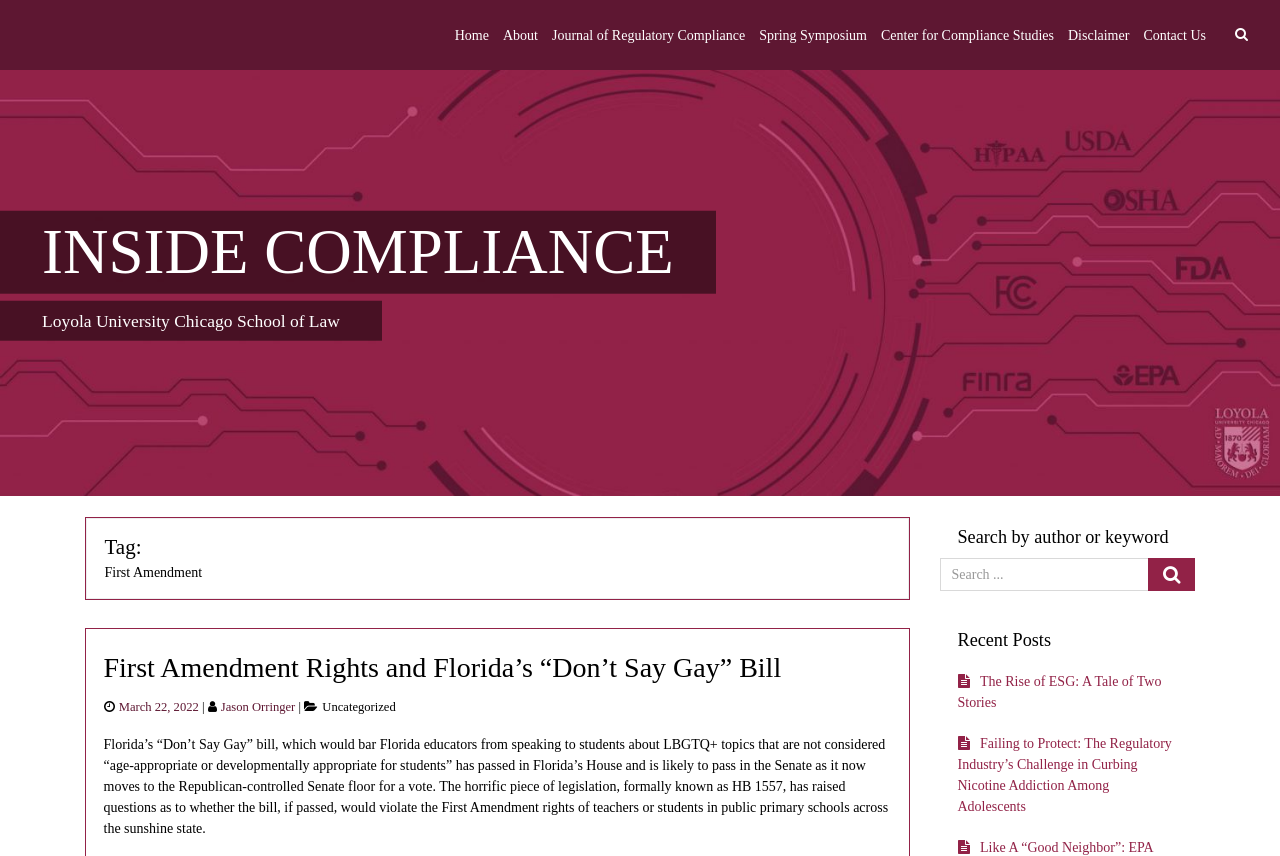Predict the bounding box of the UI element based on this description: "Debbie.".

None